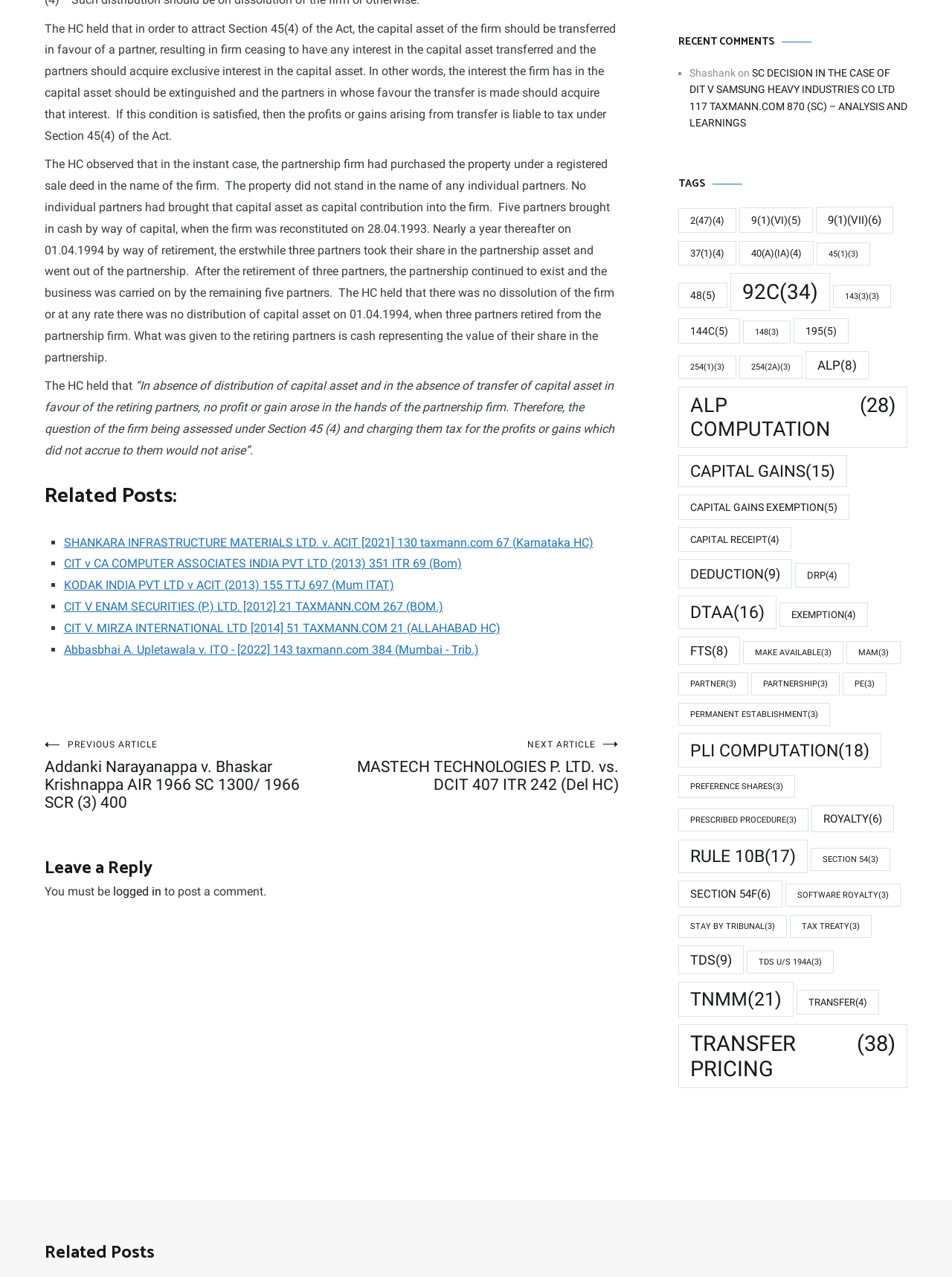Identify the bounding box coordinates for the UI element described as follows: "TDS u/s 194A (3)". Ensure the coordinates are four float numbers between 0 and 1, formatted as [left, top, right, bottom].

[0.784, 0.744, 0.876, 0.762]